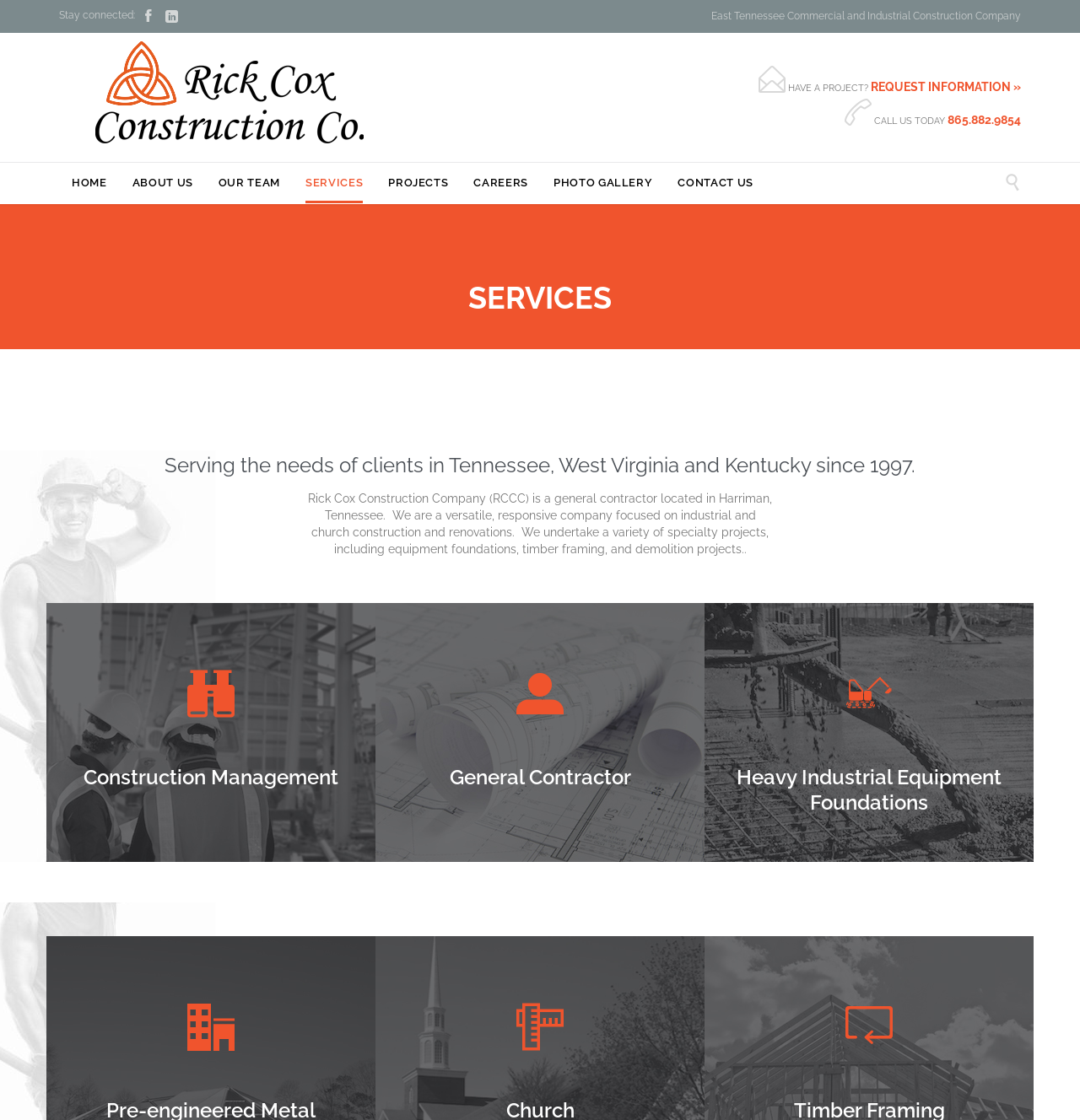What services does Rick Cox Construction offer?
Please use the image to provide an in-depth answer to the question.

The webpage lists Construction Management, General Contractor, and Heavy Industrial Equipment Foundations as the services offered by Rick Cox Construction Company.